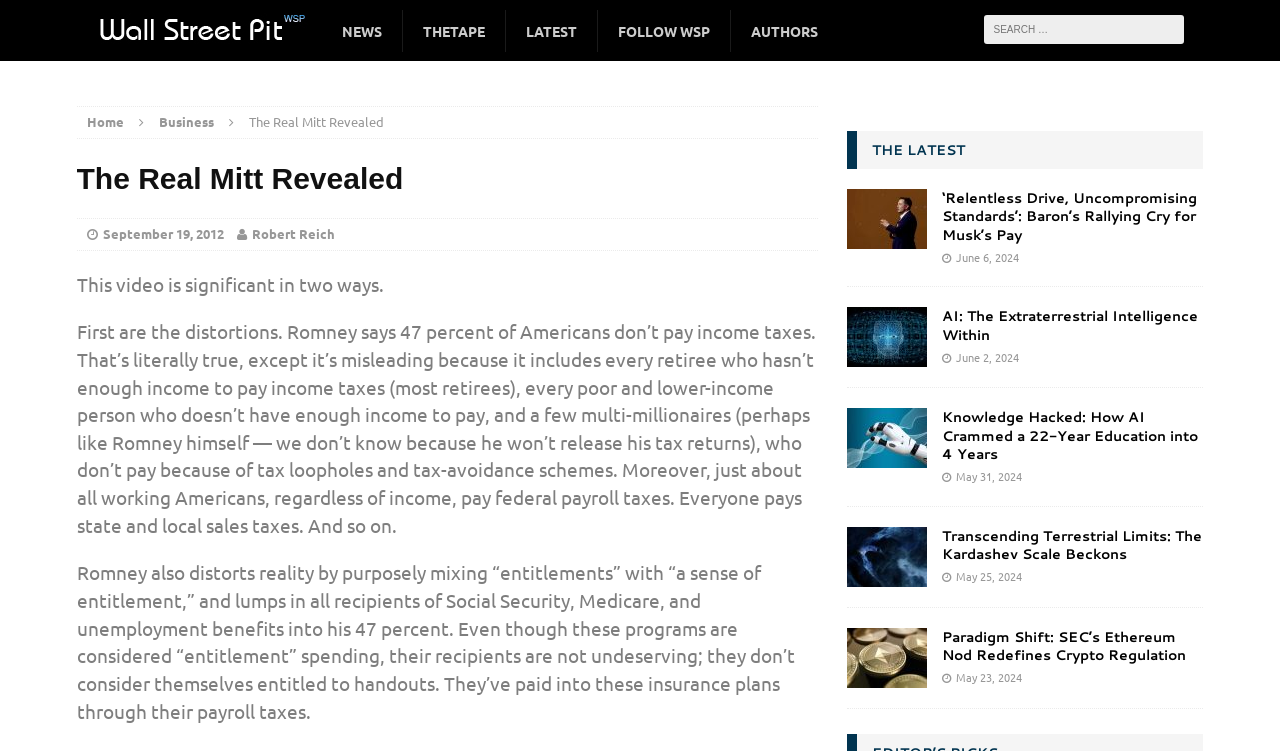Please find the bounding box coordinates of the element that you should click to achieve the following instruction: "Search for something". The coordinates should be presented as four float numbers between 0 and 1: [left, top, right, bottom].

[0.768, 0.02, 0.925, 0.059]